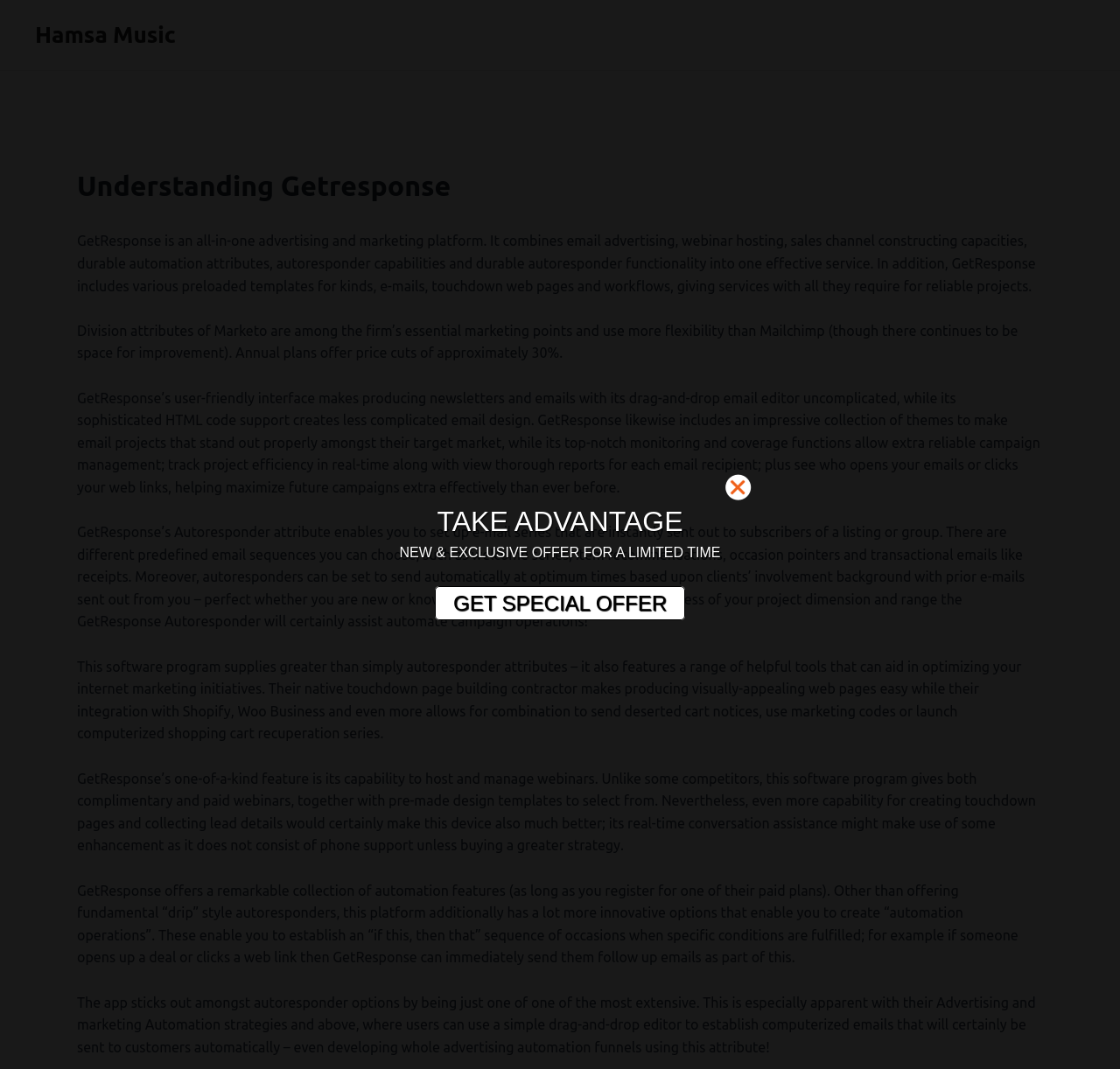From the screenshot, find the bounding box of the UI element matching this description: "GET SPECIAL OFFER". Supply the bounding box coordinates in the form [left, top, right, bottom], each a float between 0 and 1.

[0.388, 0.548, 0.612, 0.58]